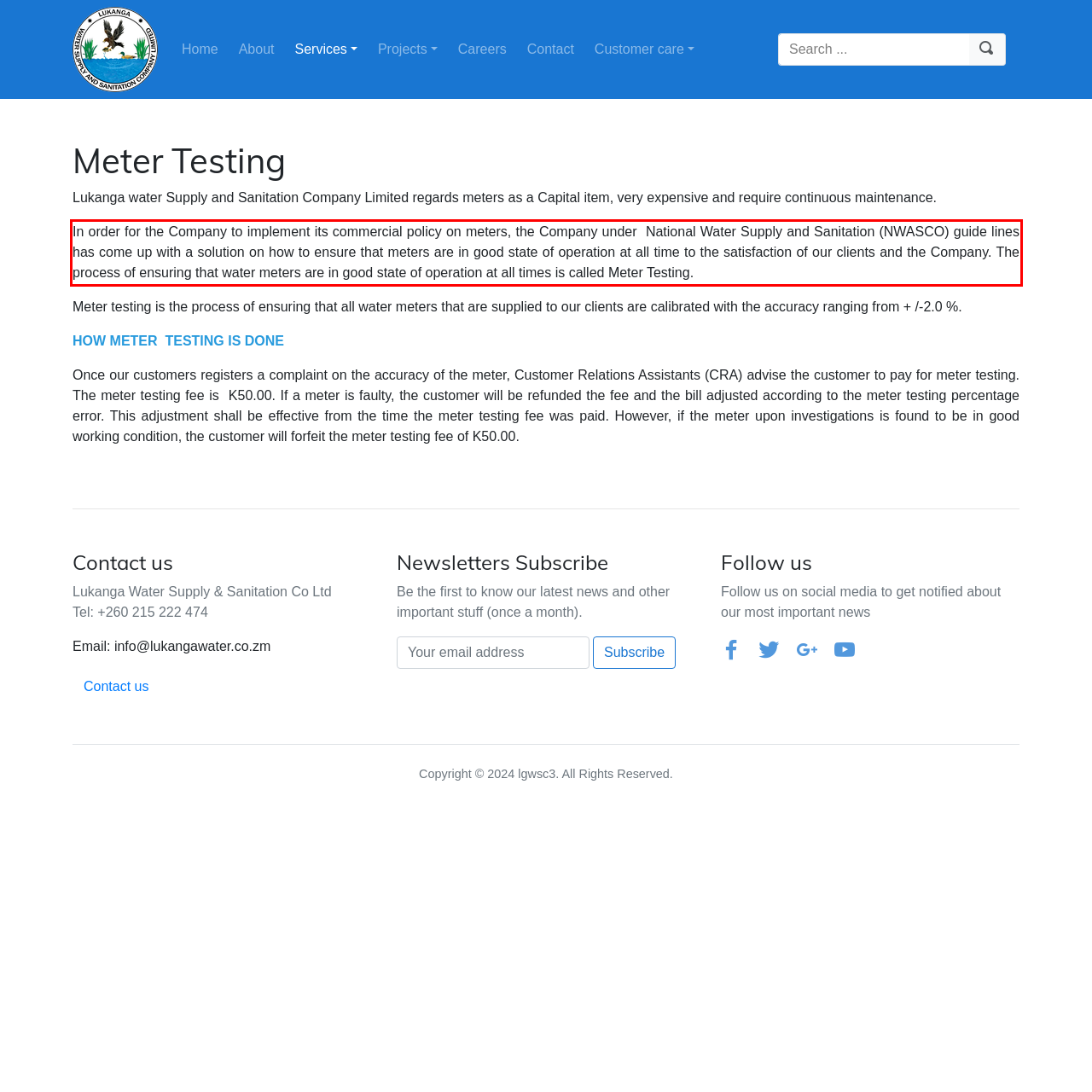Analyze the screenshot of the webpage and extract the text from the UI element that is inside the red bounding box.

In order for the Company to implement its commercial policy on meters, the Company under National Water Supply and Sanitation (NWASCO) guide lines has come up with a solution on how to ensure that meters are in good state of operation at all time to the satisfaction of our clients and the Company. The process of ensuring that water meters are in good state of operation at all times is called Meter Testing.